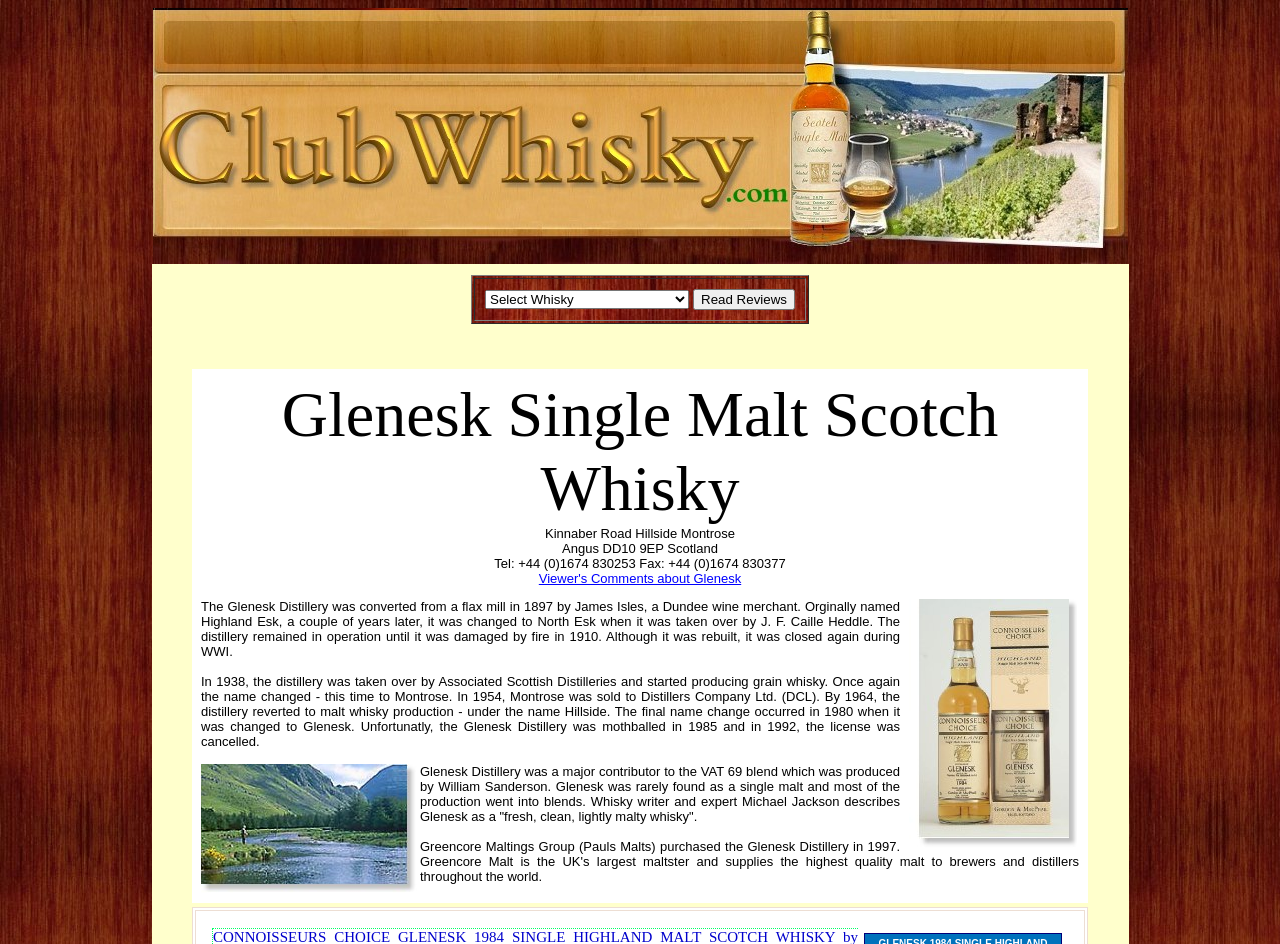Who took over the distillery in 1938?
Provide a well-explained and detailed answer to the question.

The text states that in 1938, the distillery was taken over by Associated Scottish Distilleries and started producing grain whisky.